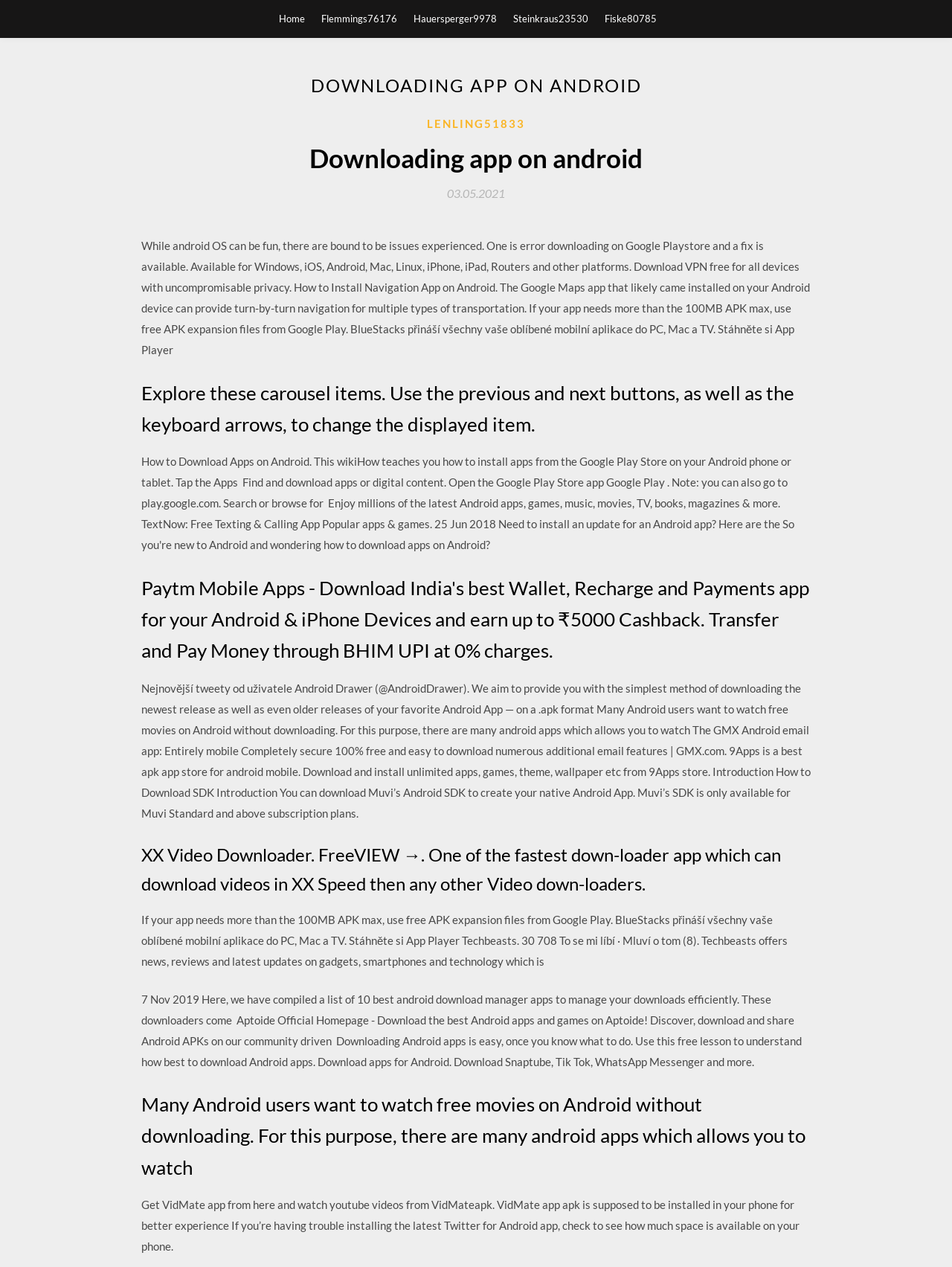Produce an extensive caption that describes everything on the webpage.

The webpage appears to be a collection of information and resources related to downloading apps on Android devices. At the top of the page, there are five links to different profiles or usernames, including "Home", "Flemmings76176", "Hauersperger9978", "Steinkraus23530", and "Fiske80785". 

Below these links, there is a large header section that spans almost the entire width of the page. Within this section, there are several headings, links, and blocks of text. The main heading reads "DOWNLOADING APP ON ANDROID". 

To the right of the main heading, there is a link to "LENLING51833" and a timestamp "03.05.2021". Below the main heading, there is a block of text that discusses issues with downloading apps on Google Playstore and provides information on how to install navigation apps on Android. 

Further down the page, there are several headings and blocks of text that appear to be related to different Android apps and services. These include information on downloading VPNs, using Google Maps for navigation, and installing APK expansion files. There are also headings and text related to specific apps, such as Paytm, XX Video Downloader, and VidMate. 

Throughout the page, there are several links to external resources, including websites and app stores. The overall content of the page appears to be focused on providing information and resources for users who want to download and install apps on their Android devices.